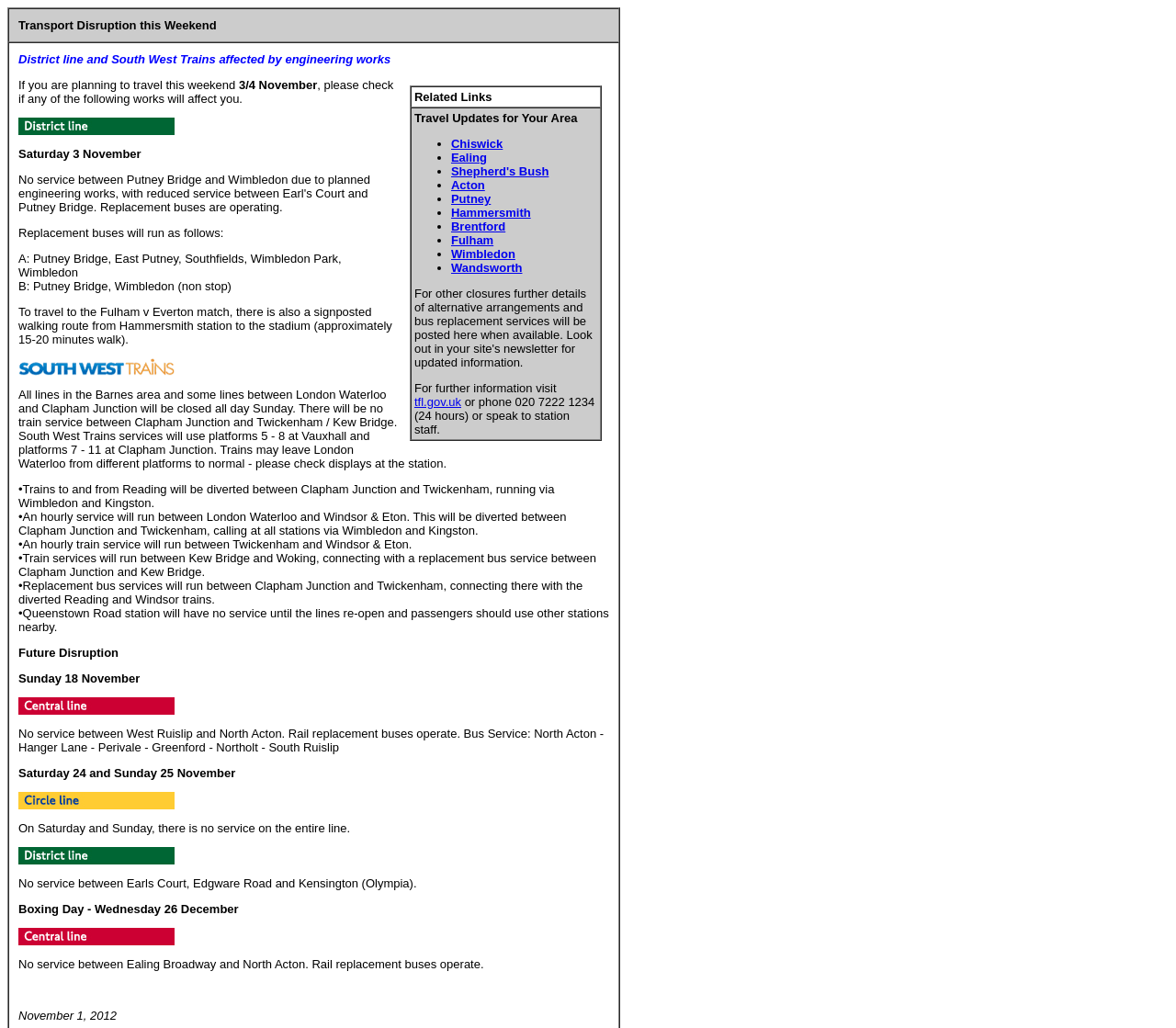Determine the bounding box coordinates of the section to be clicked to follow the instruction: "Read about future disruption on Sunday 18 November". The coordinates should be given as four float numbers between 0 and 1, formatted as [left, top, right, bottom].

[0.016, 0.653, 0.119, 0.667]